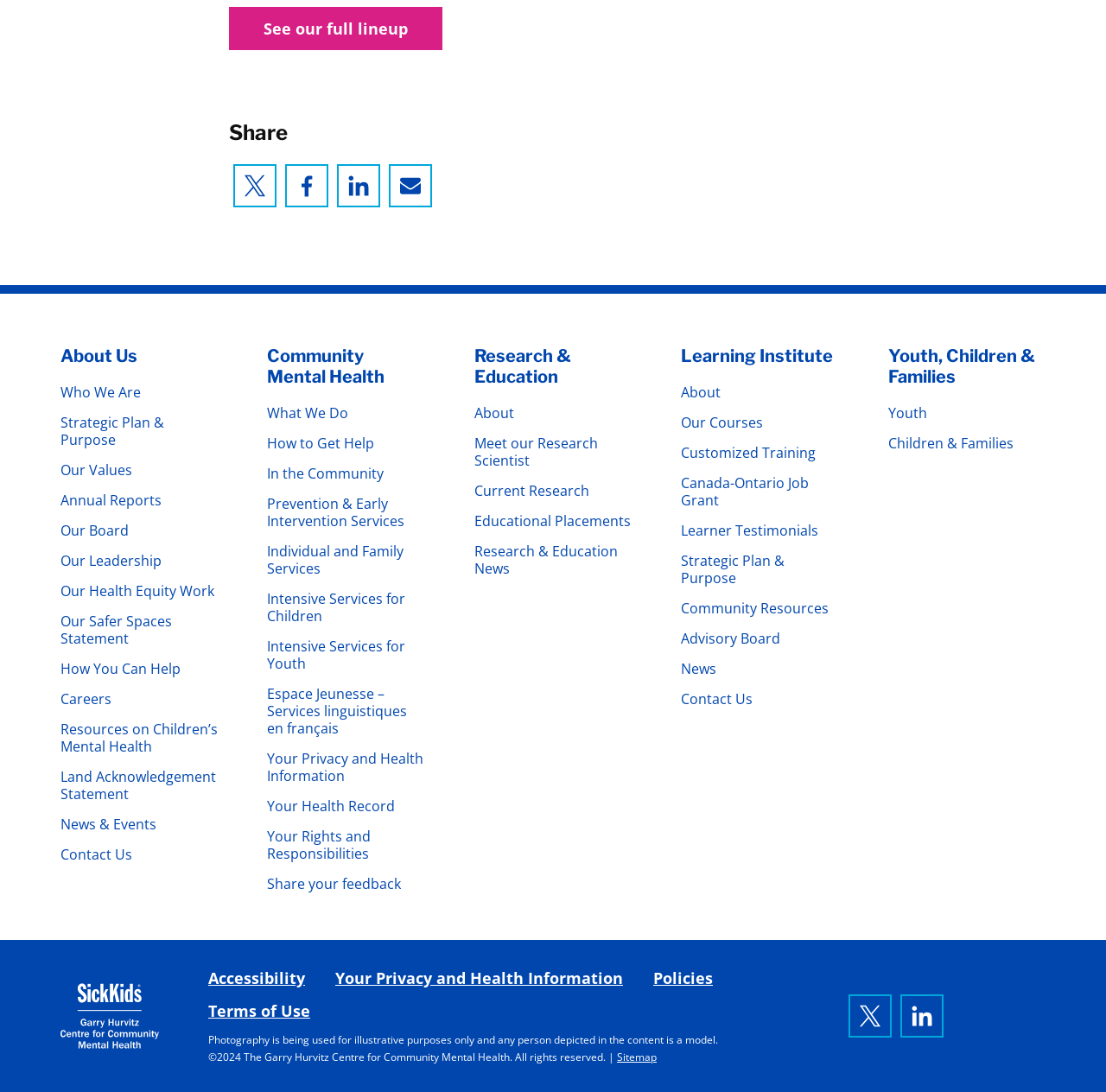Can you identify the bounding box coordinates of the clickable region needed to carry out this instruction: 'Share on Twitter'? The coordinates should be four float numbers within the range of 0 to 1, stated as [left, top, right, bottom].

[0.211, 0.15, 0.25, 0.19]